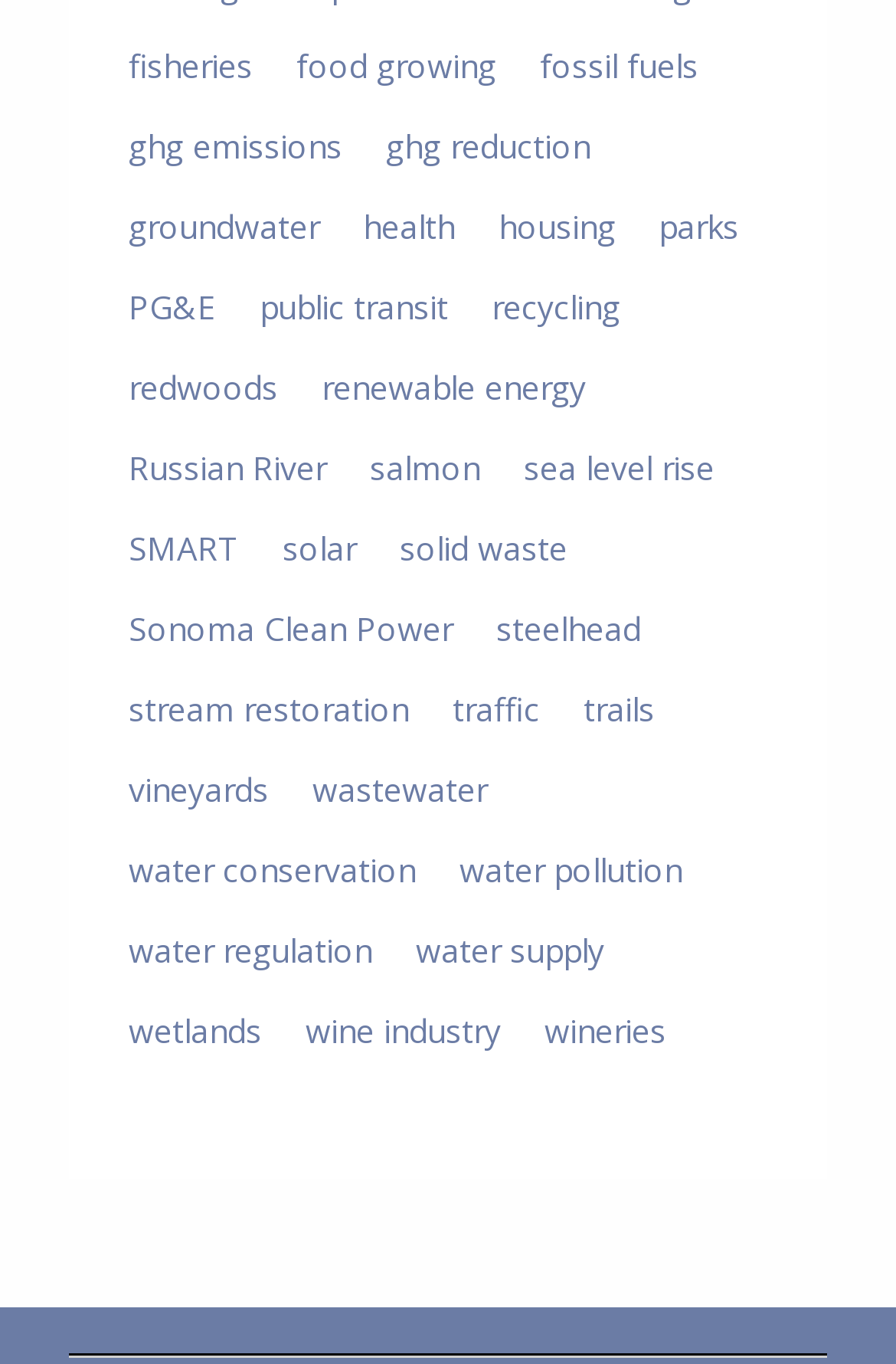How many links are on this webpage?
Please use the visual content to give a single word or phrase answer.

31